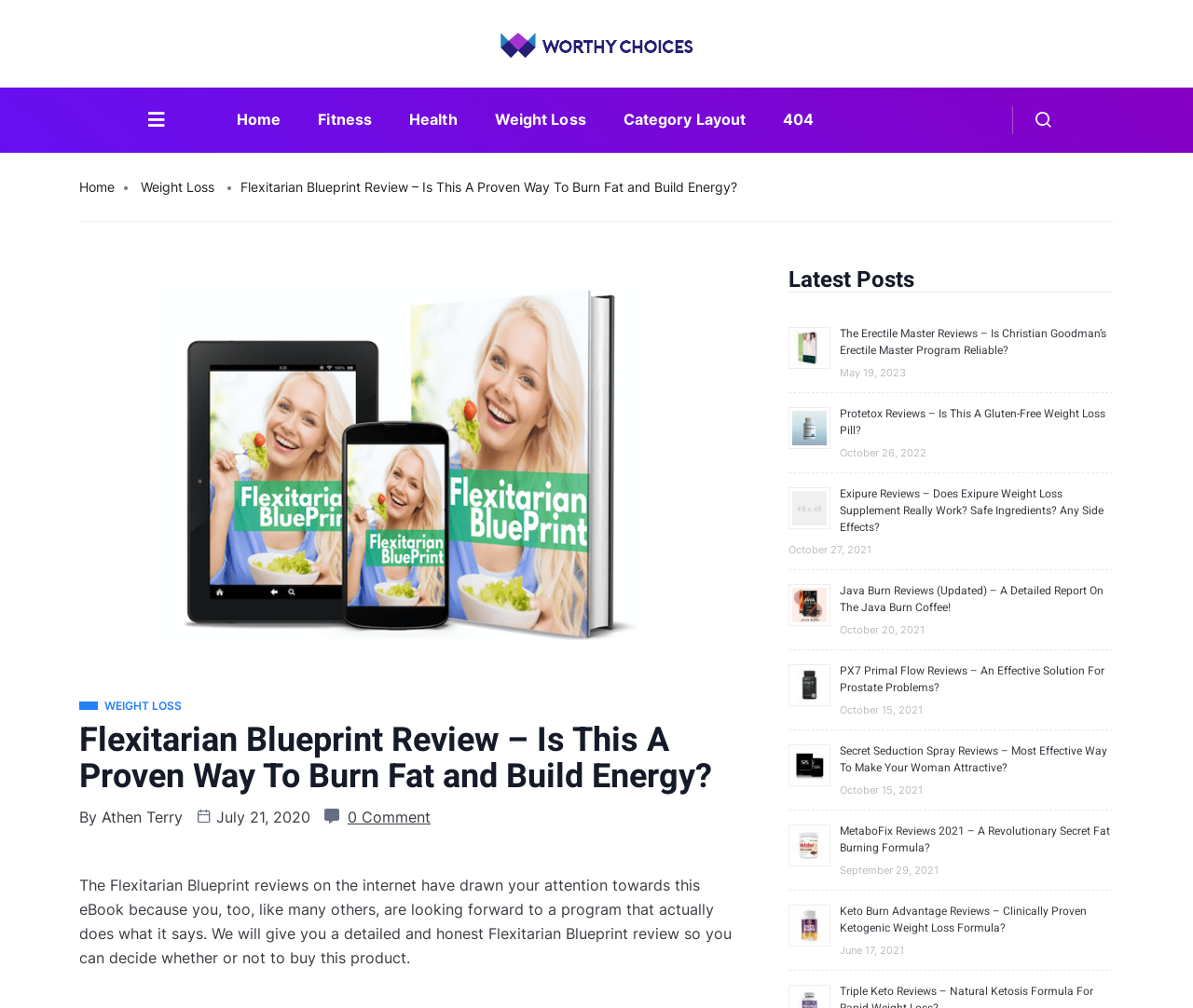Who is the author of the review?
Provide a detailed answer to the question using information from the image.

The question can be answered by looking at the author's name mentioned in the webpage. The author's name is mentioned as 'Athen Terry' in the section 'By Athen Terry'.